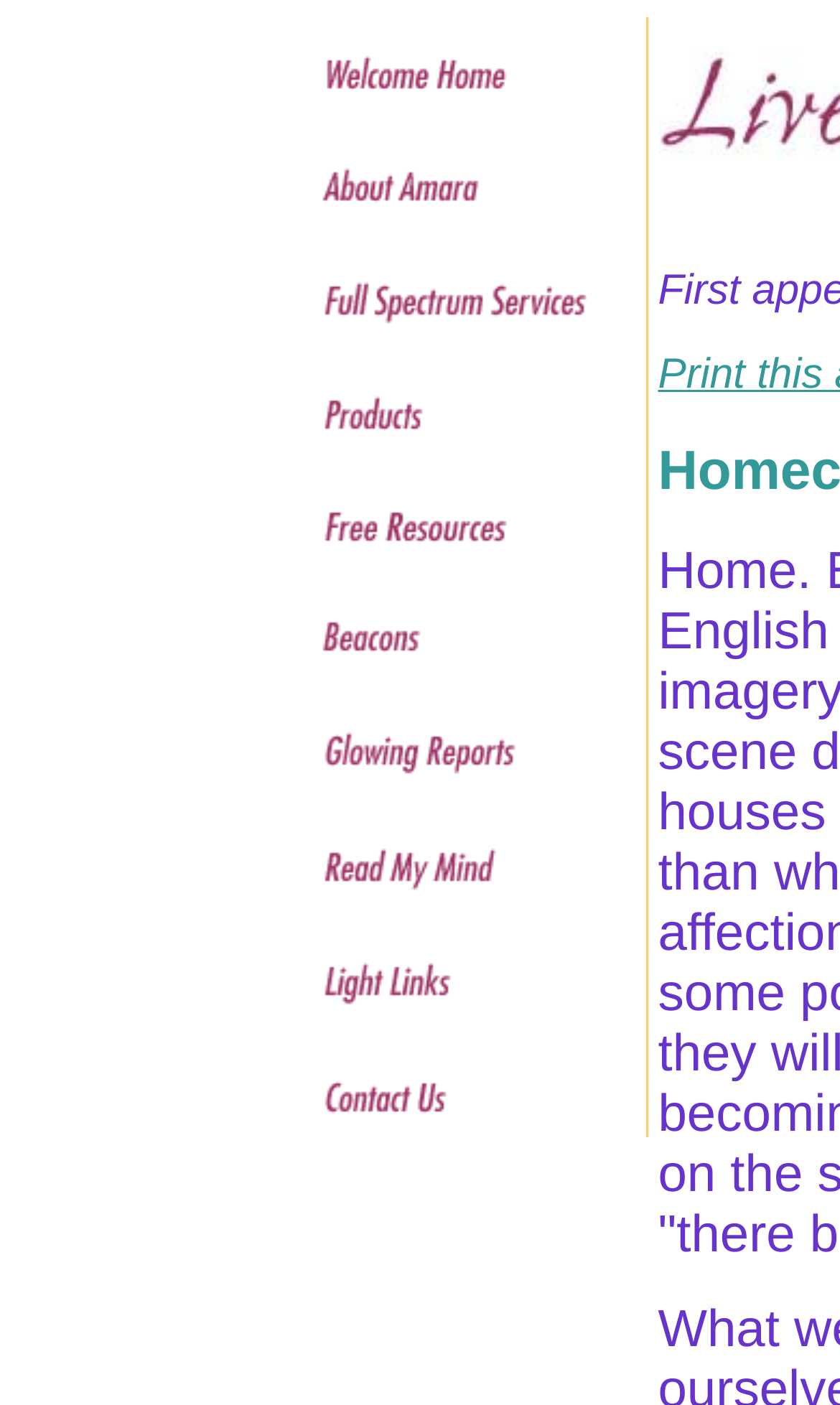Give the bounding box coordinates for this UI element: "name="contact"". The coordinates should be four float numbers between 0 and 1, arranged as [left, top, right, bottom].

[0.337, 0.802, 0.576, 0.828]